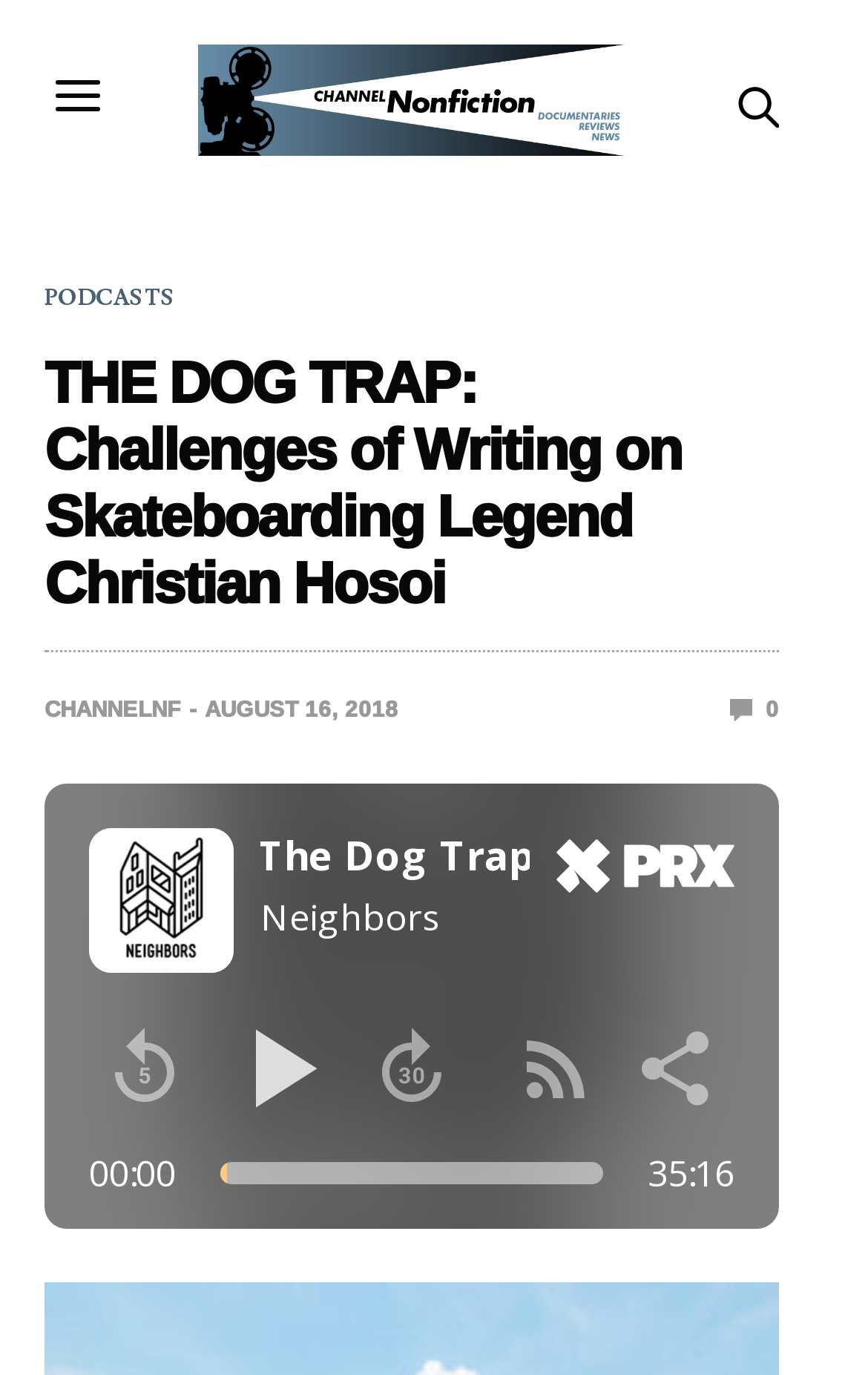Provide a short answer using a single word or phrase for the following question: 
What is the date of the article?

AUGUST 16, 2018